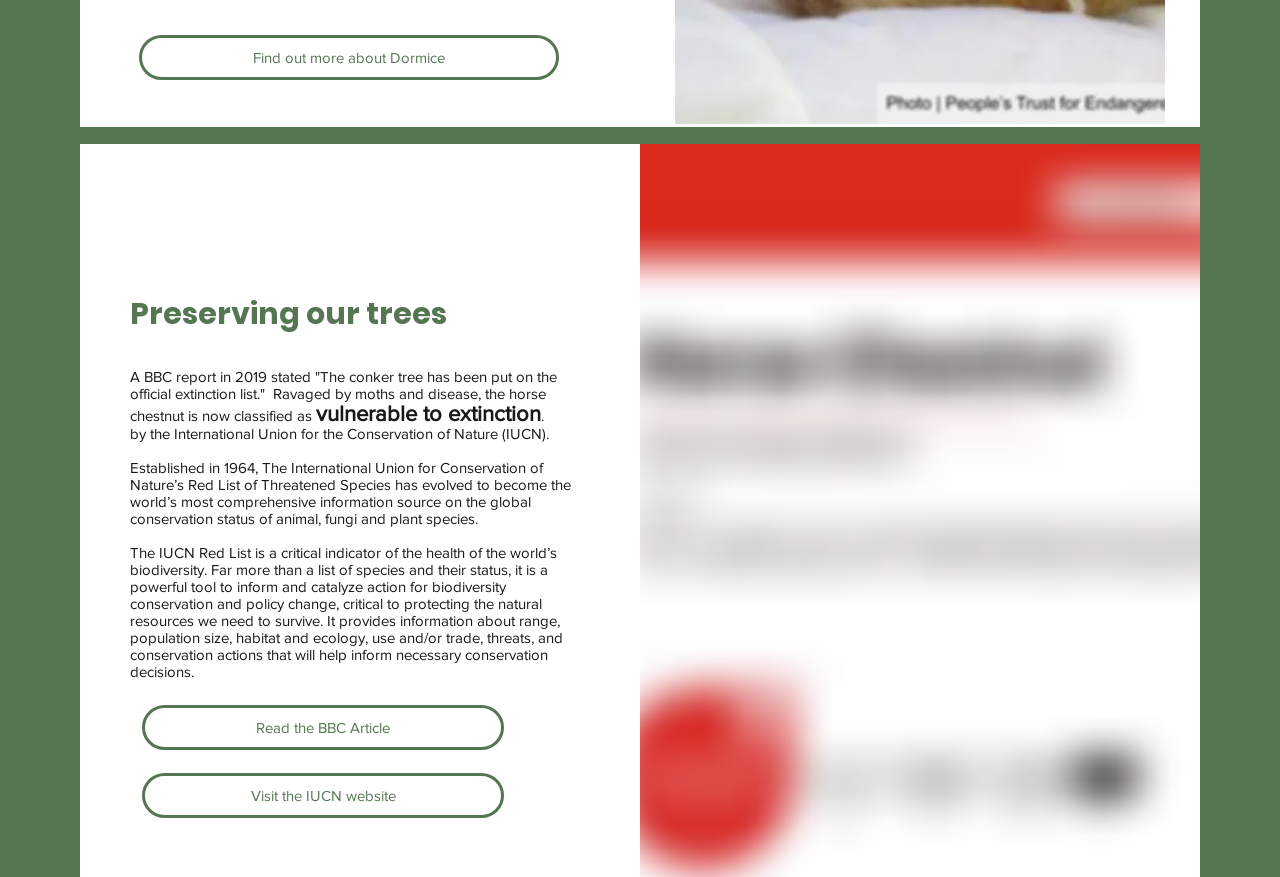Look at the image and give a detailed response to the following question: What organization established the Red List of Threatened Species?

According to the webpage, the International Union for Conservation of Nature (IUCN) established the Red List of Threatened Species in 1964, which has evolved to become the world’s most comprehensive information source on the global conservation status of animal, fungi and plant species.